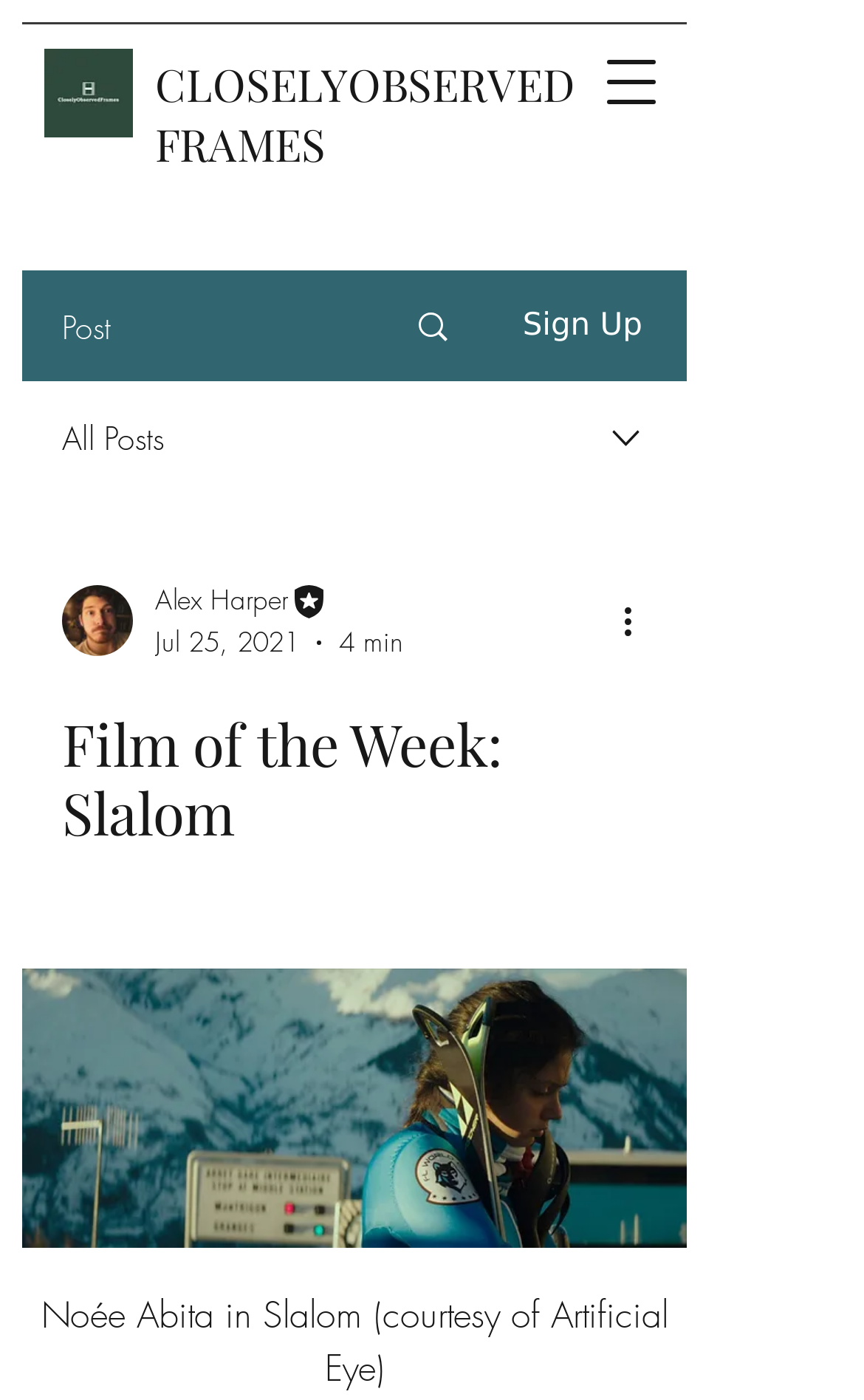How many posts are listed on the webpage?
Please answer the question with a detailed and comprehensive explanation.

I counted the number of posts by looking at the section below the navigation menu, where I found one post titled 'Film of the Week: Slalom'.